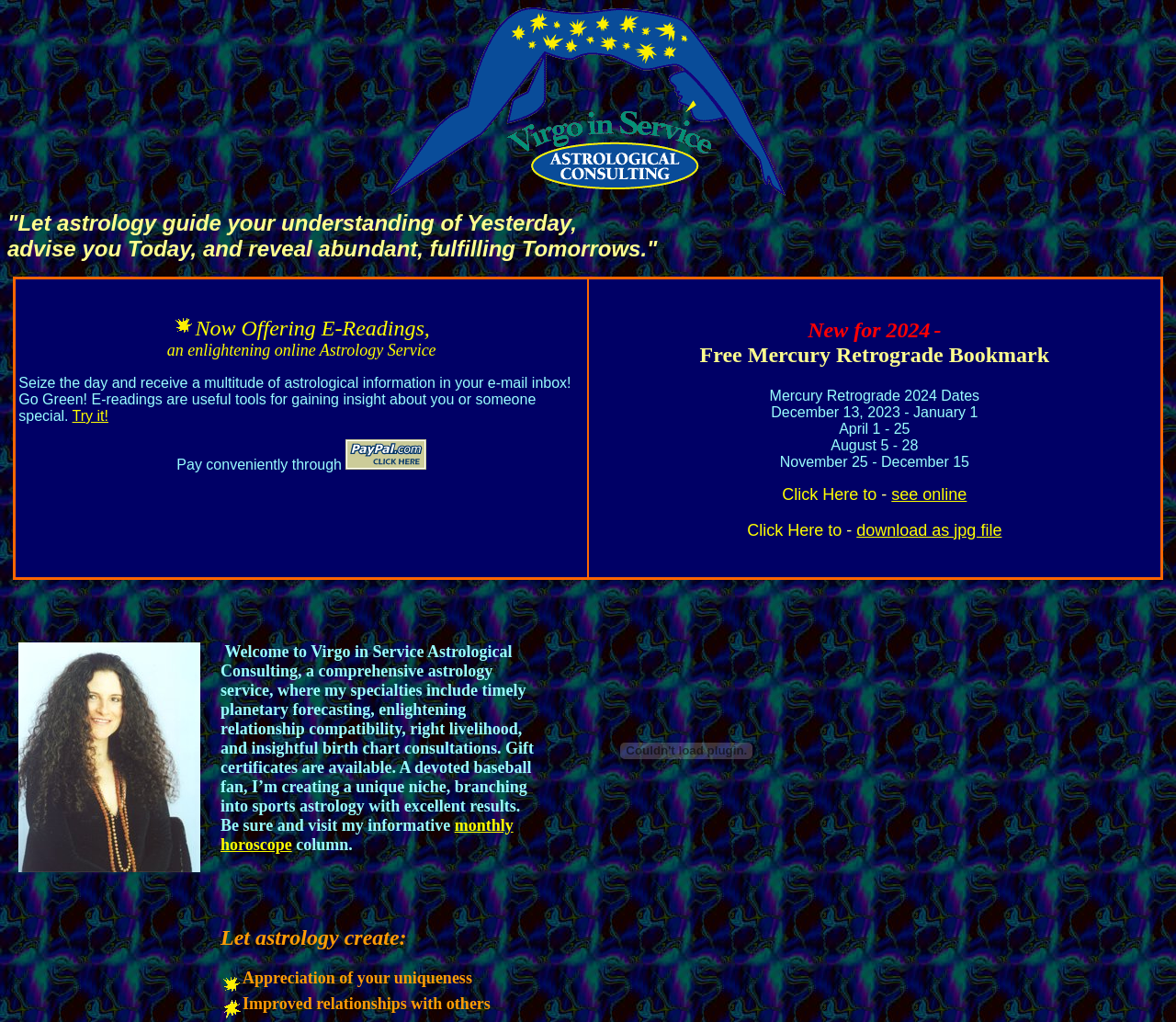Provide a brief response using a word or short phrase to this question:
What is the theme of the astrologer's niche?

Sports